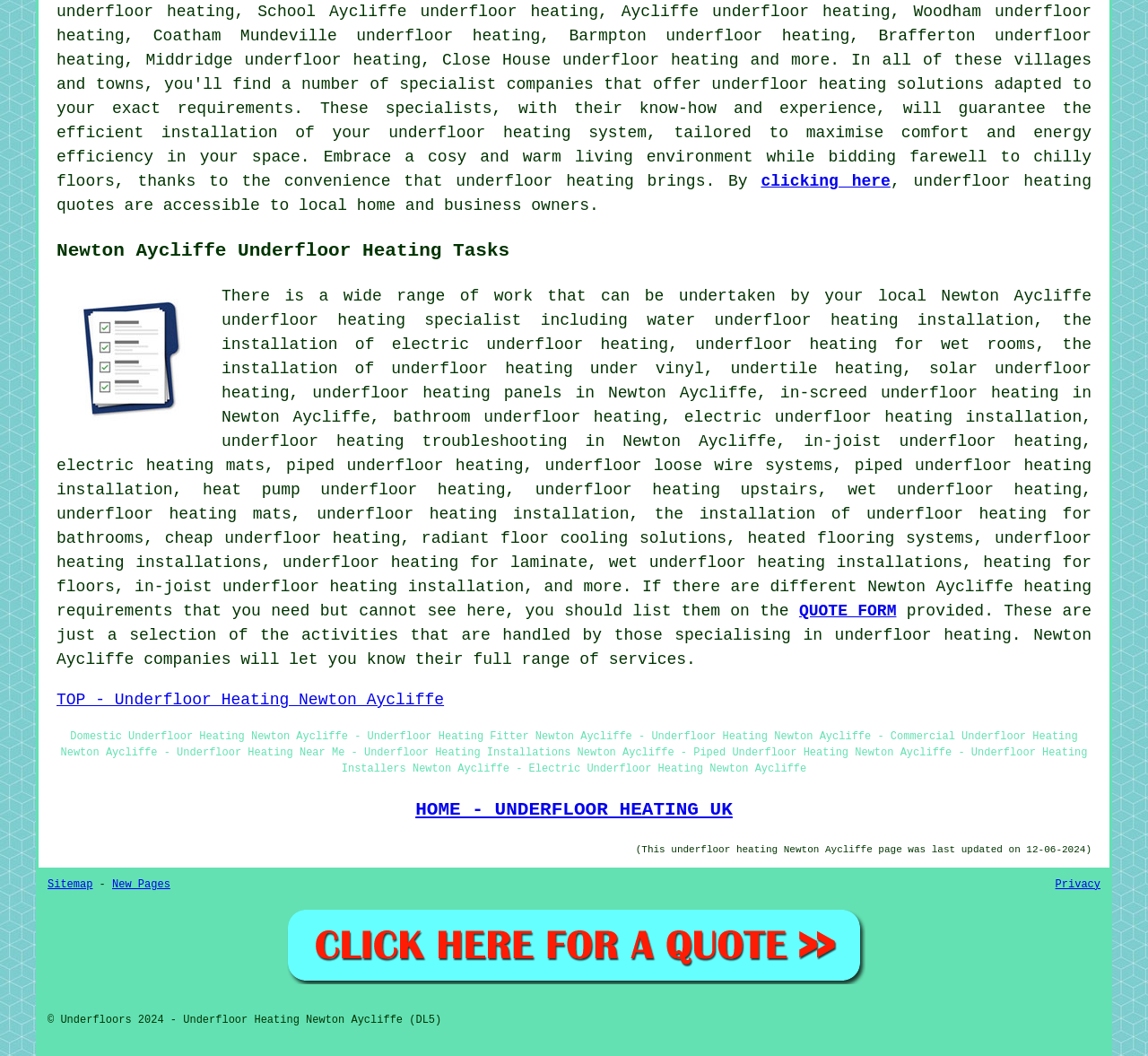What is the main topic of this webpage?
Please respond to the question with a detailed and thorough explanation.

Based on the content of the webpage, including the links and static text, it appears that the main topic of this webpage is underfloor heating, specifically in Newton Aycliffe.